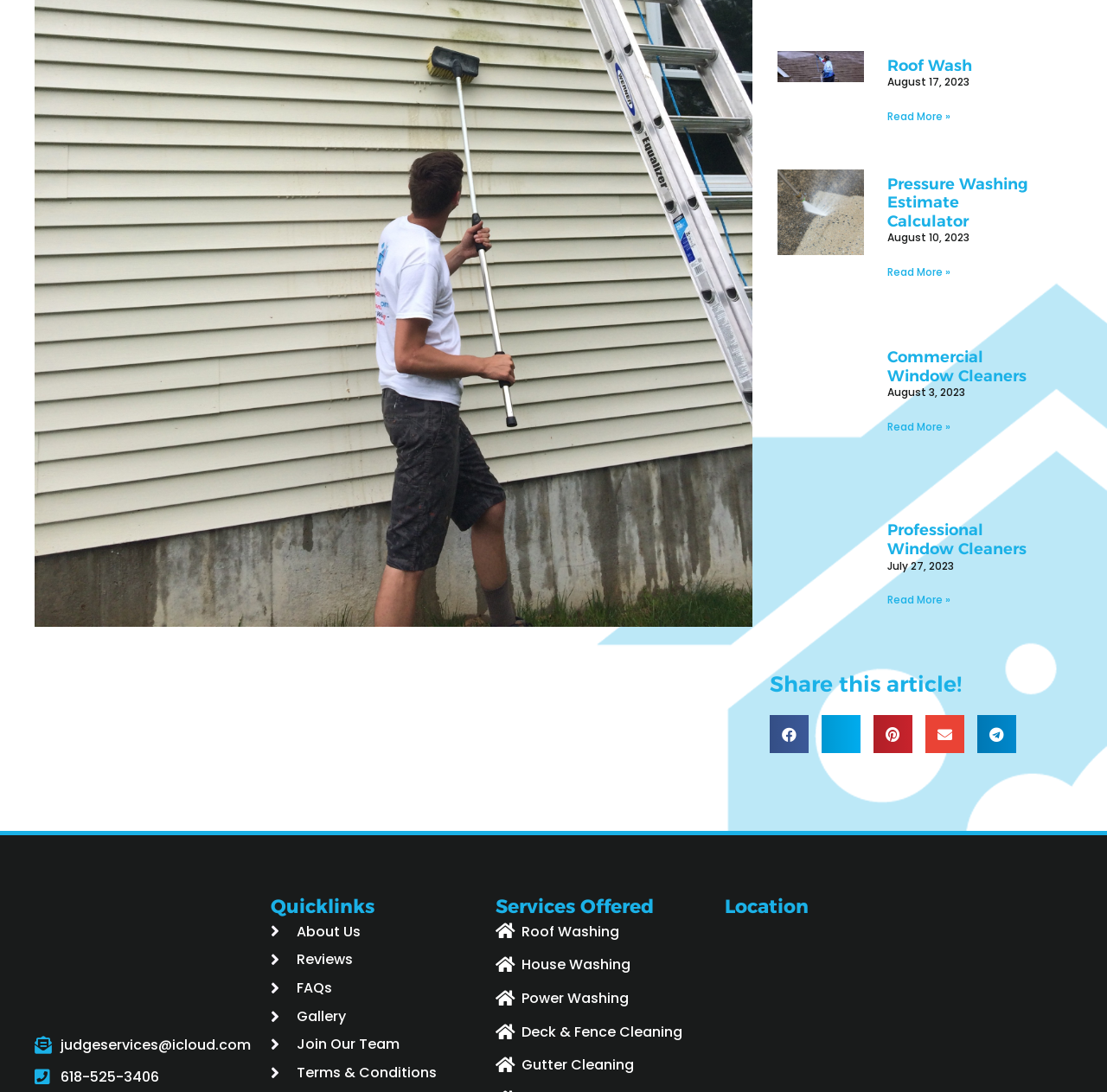How many social media platforms can you share this article on?
Please provide a comprehensive answer to the question based on the webpage screenshot.

The webpage provides options to share the article on five social media platforms, namely Facebook, Twitter, Pinterest, Email, and Telegram, which are listed under the 'Share this article!' heading.